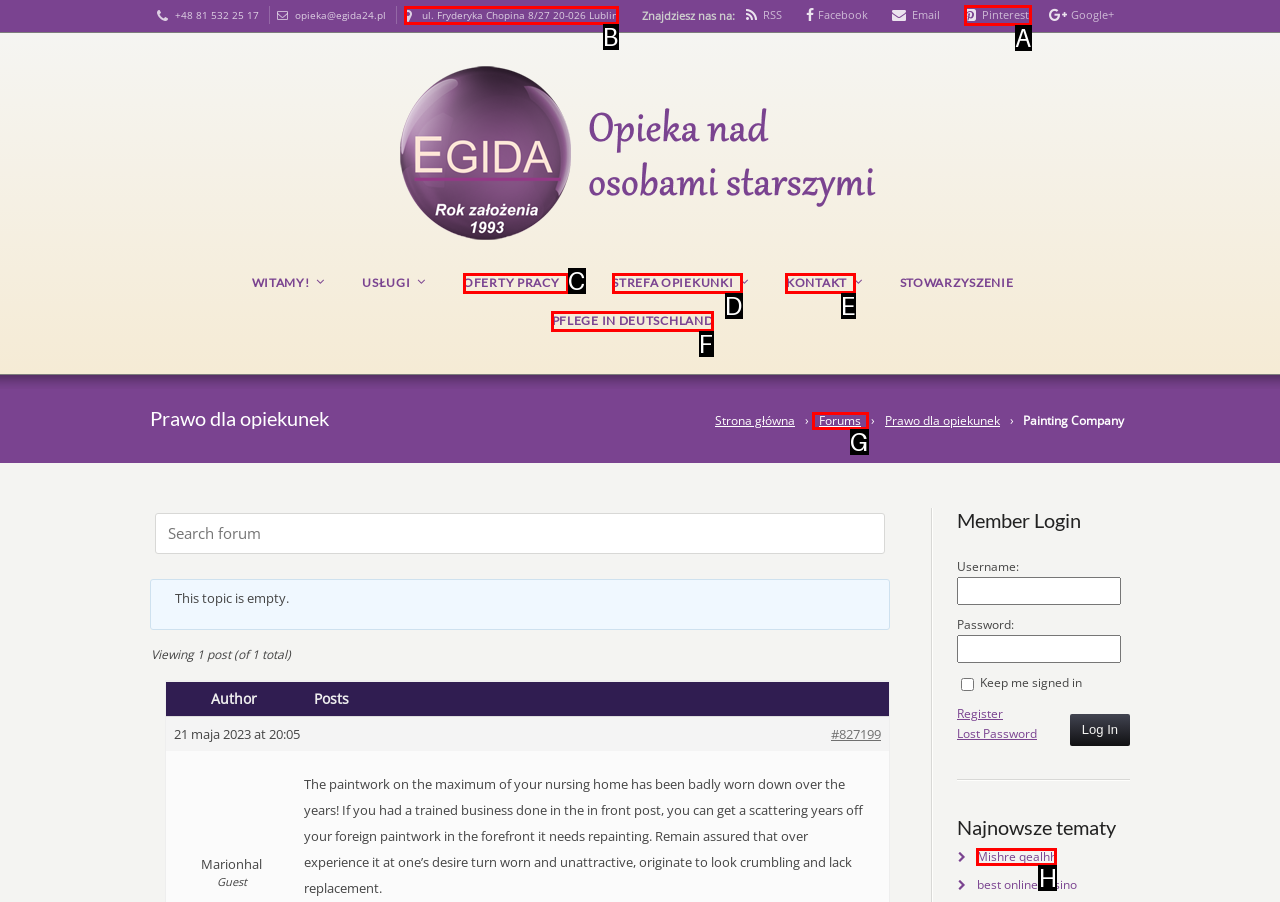Choose the correct UI element to click for this task: Contact the company Answer using the letter from the given choices.

E